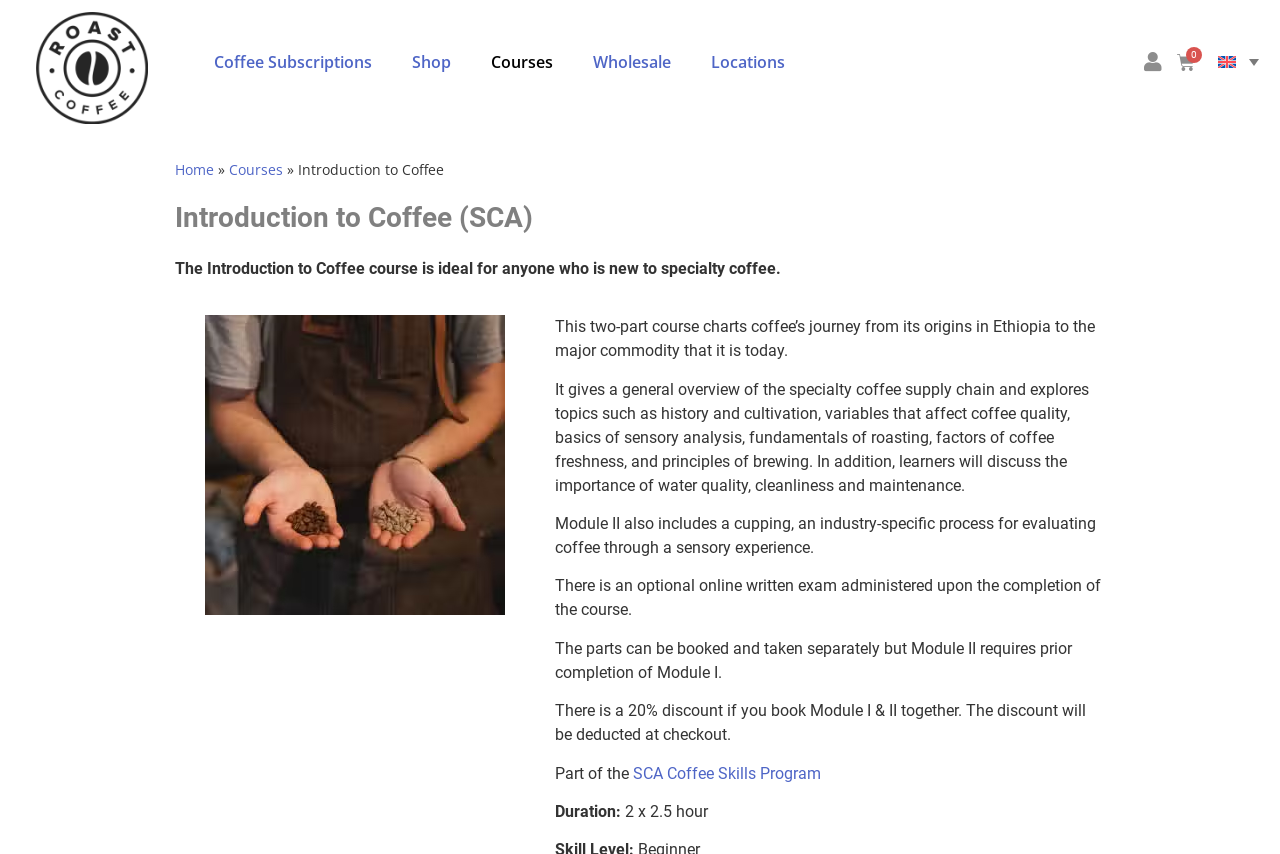What is the name of the course?
Look at the image and answer the question using a single word or phrase.

Introduction to Coffee